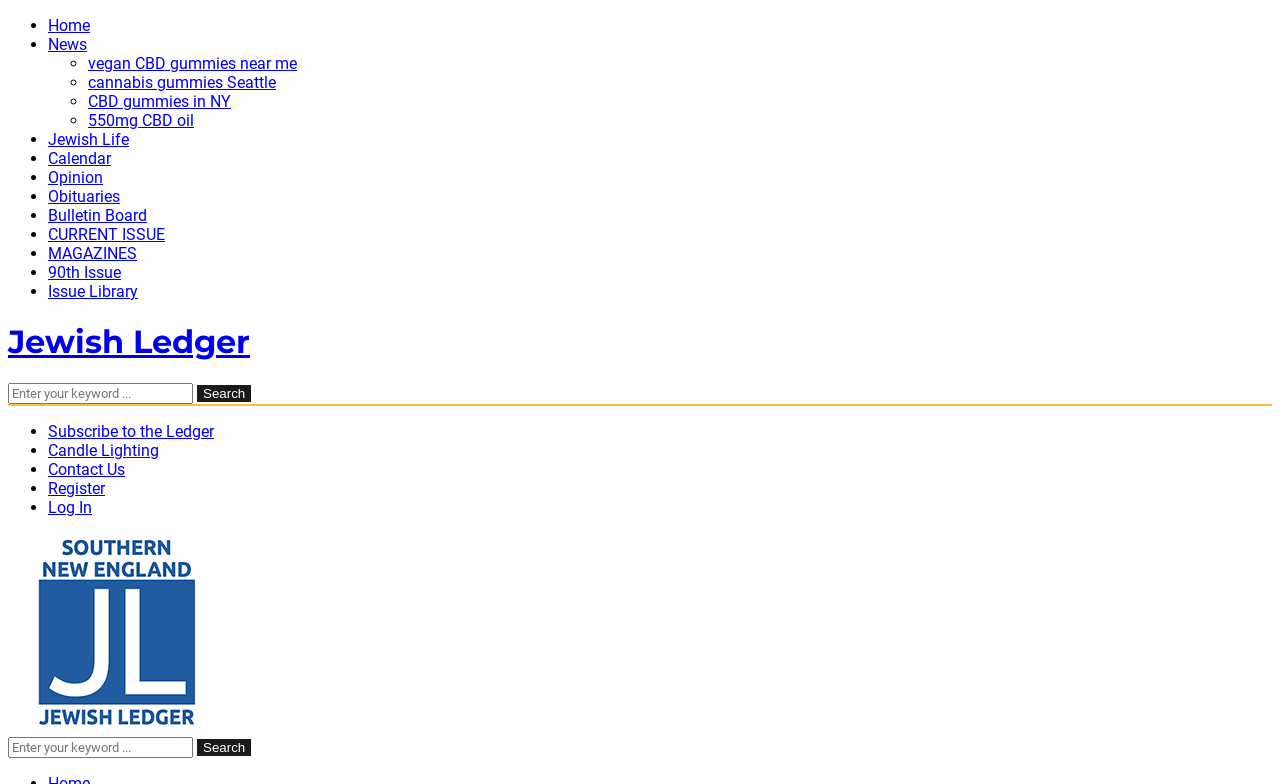Answer the question using only one word or a concise phrase: How many links are in the main navigation menu?

15